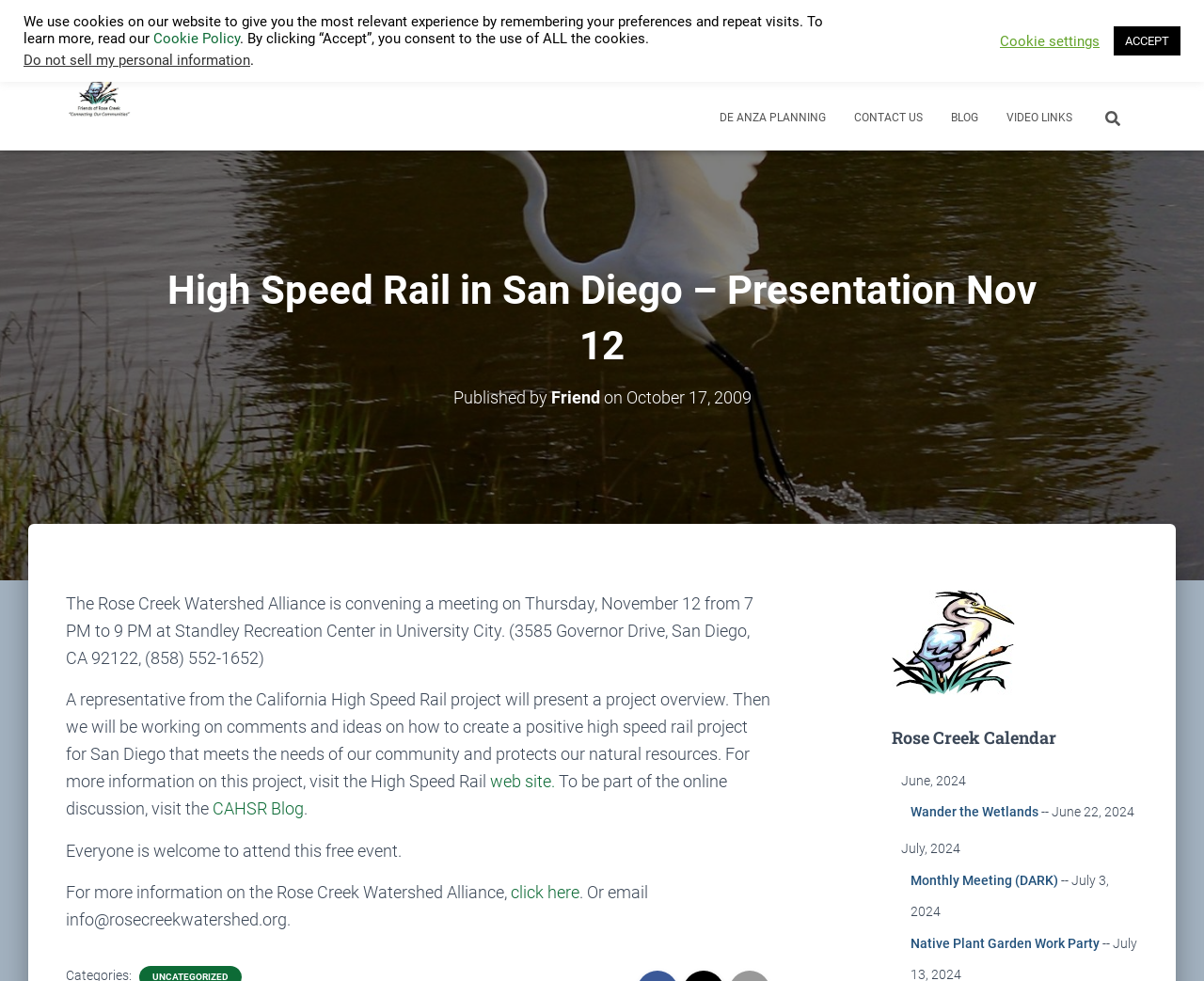What is the name of the watershed alliance mentioned on the webpage?
Using the image, respond with a single word or phrase.

Rose Creek Watershed Alliance